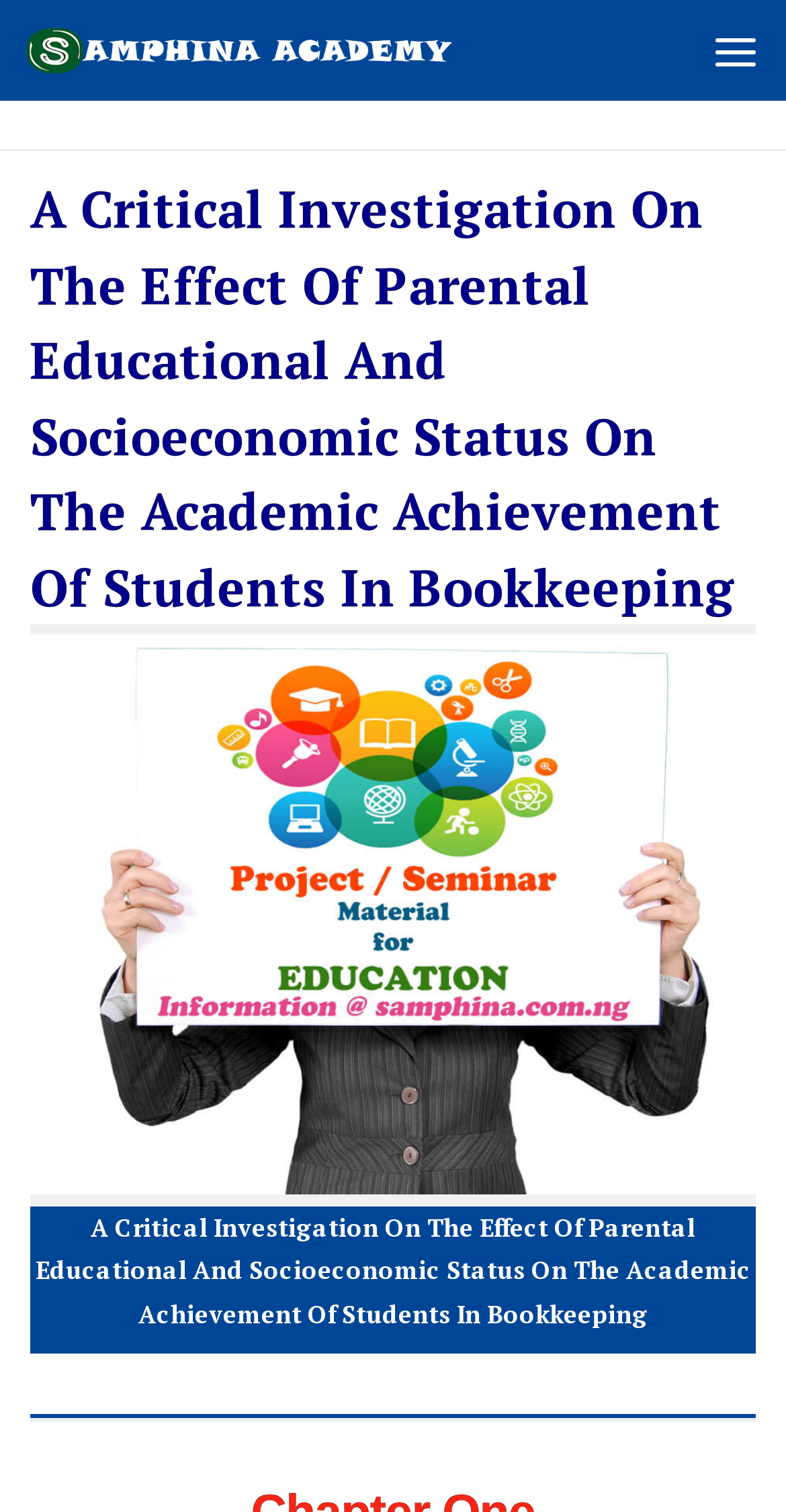Given the webpage screenshot and the description, determine the bounding box coordinates (top-left x, top-left y, bottom-right x, bottom-right y) that define the location of the UI element matching this description: title="Menu"

[0.872, 0.0, 1.0, 0.067]